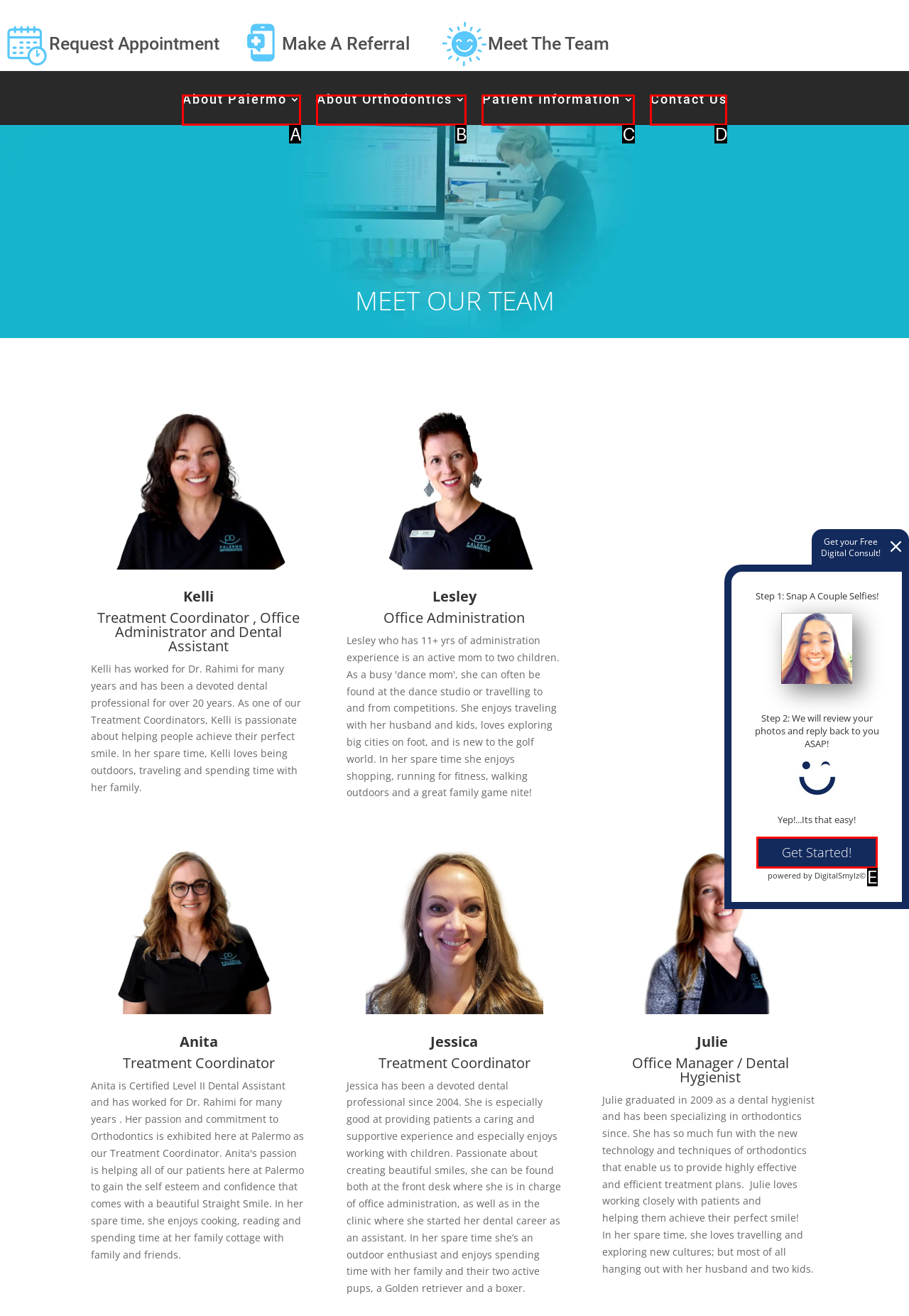Using the description: About Palermo, find the HTML element that matches it. Answer with the letter of the chosen option.

A